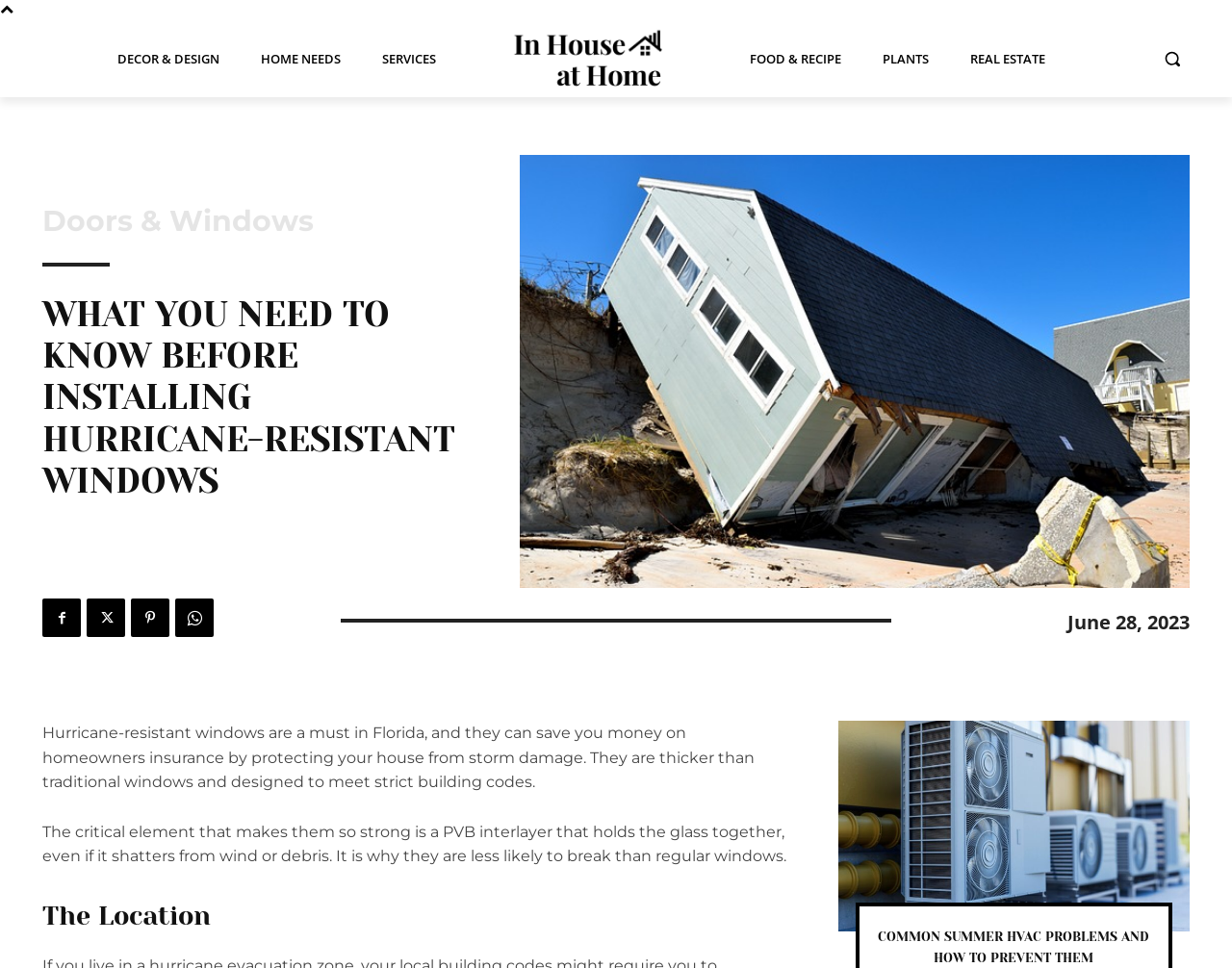How many navigation links are in the top menu?
Provide an in-depth and detailed explanation in response to the question.

I counted the number of links in the top menu, which are 'DECOR & DESIGN', 'HOME NEEDS', 'SERVICES', 'FOOD & RECIPE', 'PLANTS', 'REAL ESTATE', and 'Logo'. There are 7 links in total.